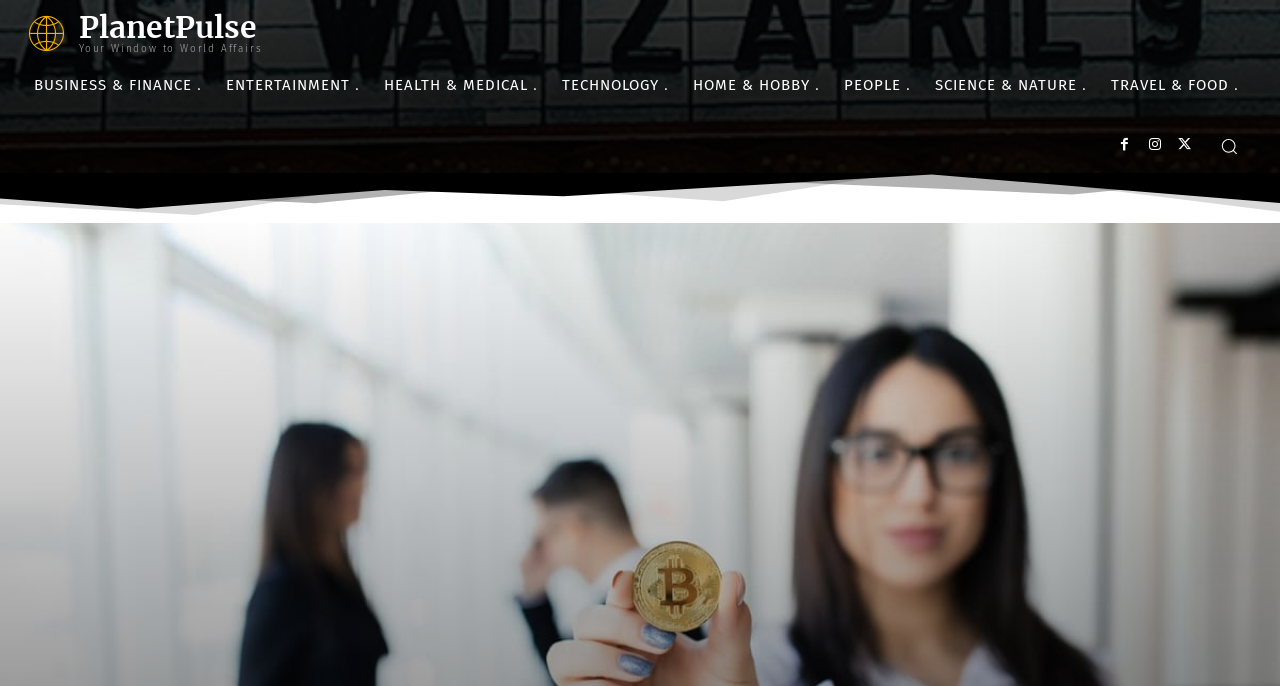Give a concise answer using one word or a phrase to the following question:
How many social media links are available?

3